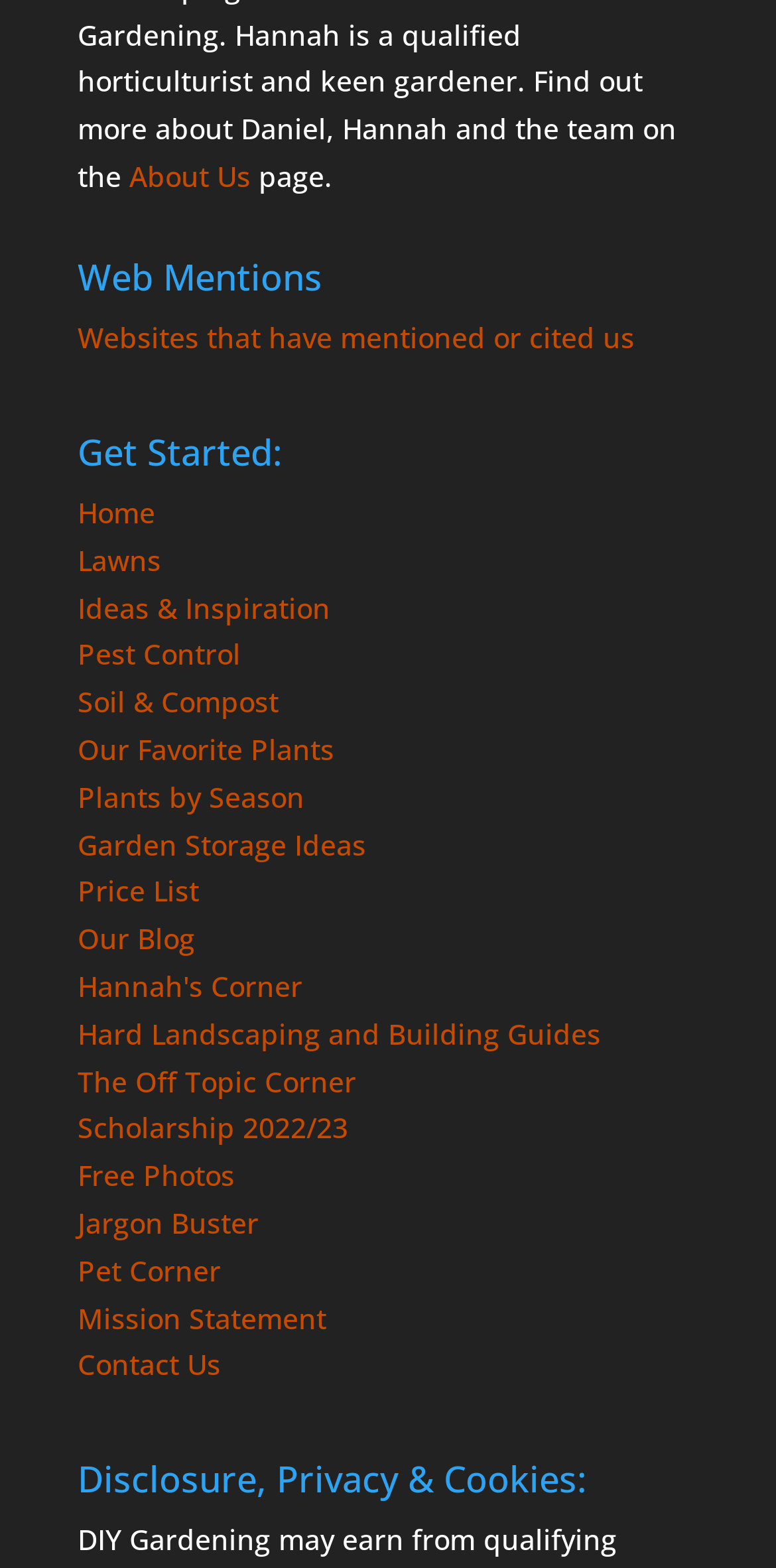Determine the bounding box coordinates for the HTML element mentioned in the following description: "Lawns". The coordinates should be a list of four floats ranging from 0 to 1, represented as [left, top, right, bottom].

[0.1, 0.345, 0.208, 0.369]